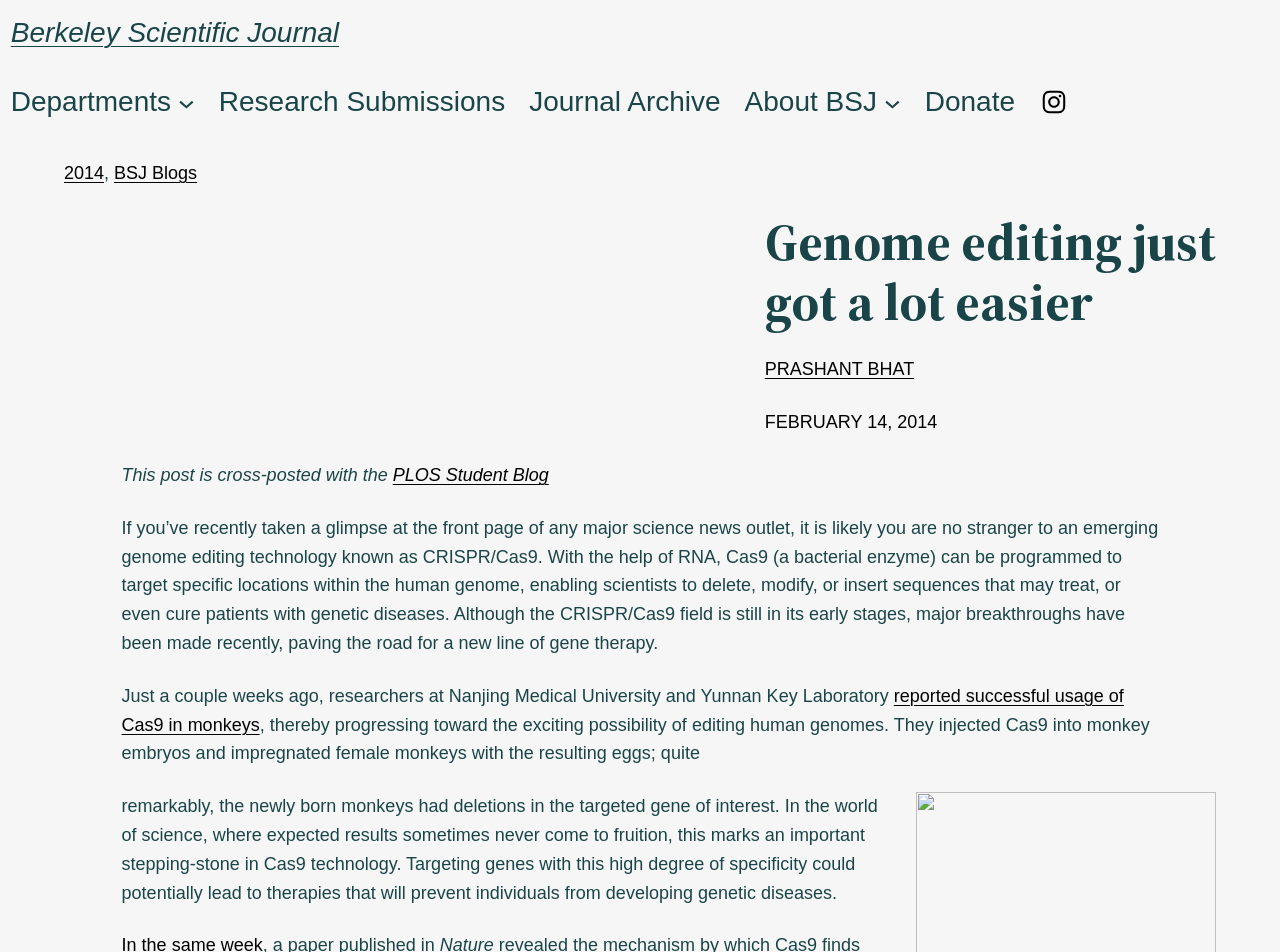Who is the author of the article?
Provide a detailed and extensive answer to the question.

I found the author's name by looking at the link 'PRASHANT BHAT' below the heading, which is likely to be the author's name.